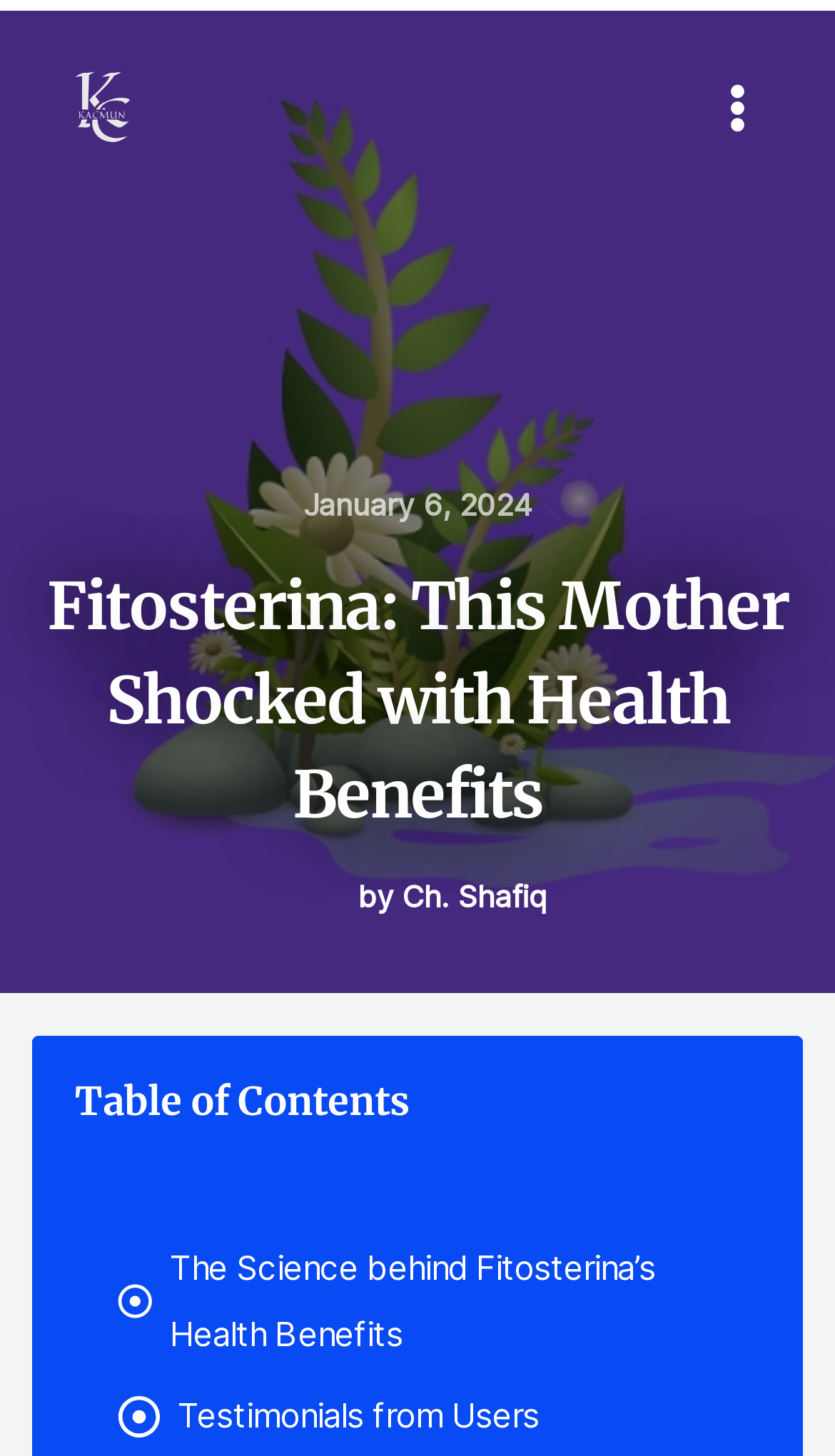What is the author's name?
Offer a detailed and exhaustive answer to the question.

I found the author's name 'Ch. Shafiq' on the webpage by looking at the StaticText element with bounding box coordinates [0.472, 0.603, 0.656, 0.628].